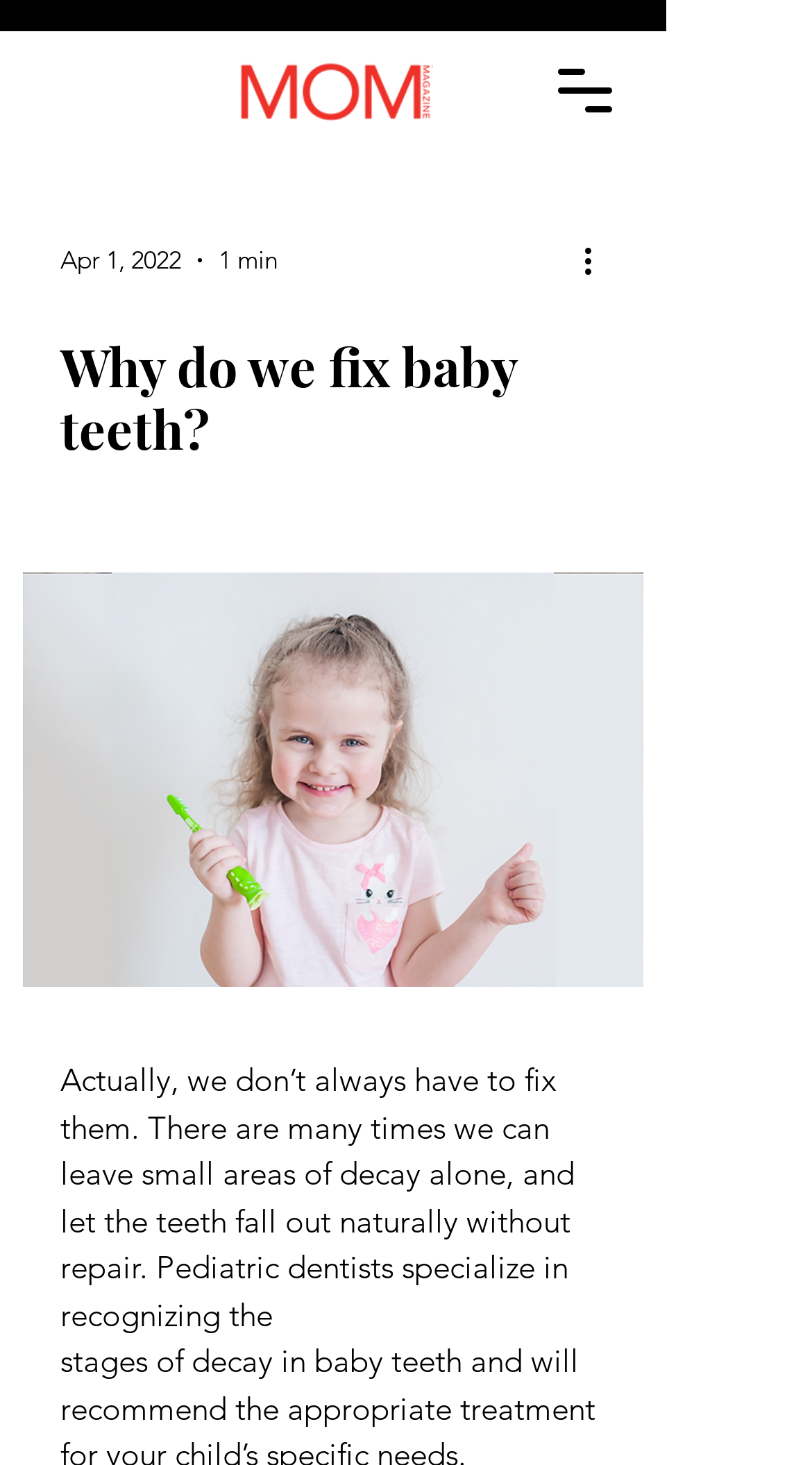Bounding box coordinates are to be given in the format (top-left x, top-left y, bottom-right x, bottom-right y). All values must be floating point numbers between 0 and 1. Provide the bounding box coordinate for the UI element described as: aria-label="Open navigation menu"

[0.656, 0.026, 0.785, 0.097]